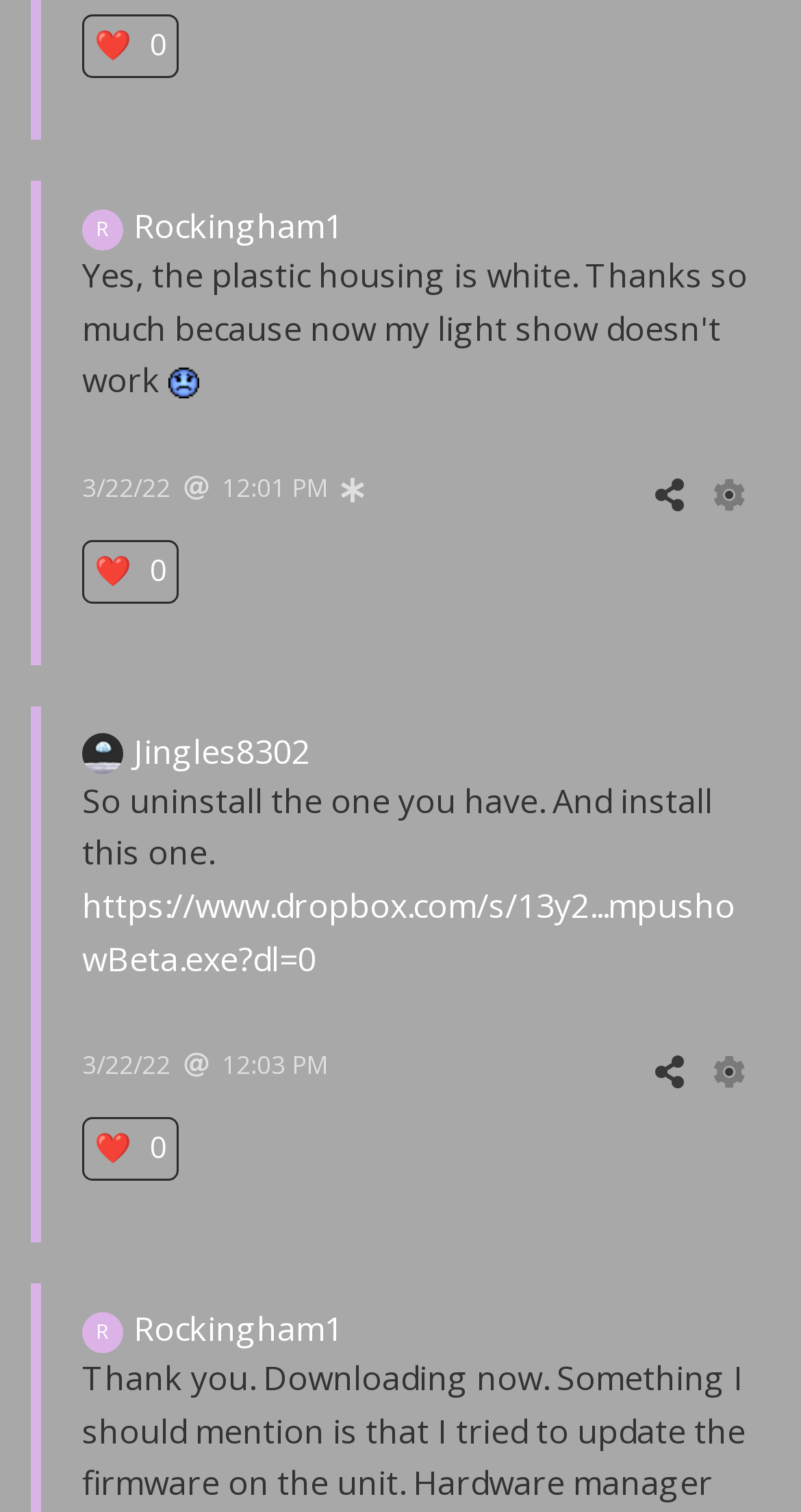Identify the bounding box coordinates of the section to be clicked to complete the task described by the following instruction: "Click on the link to Rockingham1". The coordinates should be four float numbers between 0 and 1, formatted as [left, top, right, bottom].

[0.103, 0.134, 0.167, 0.164]